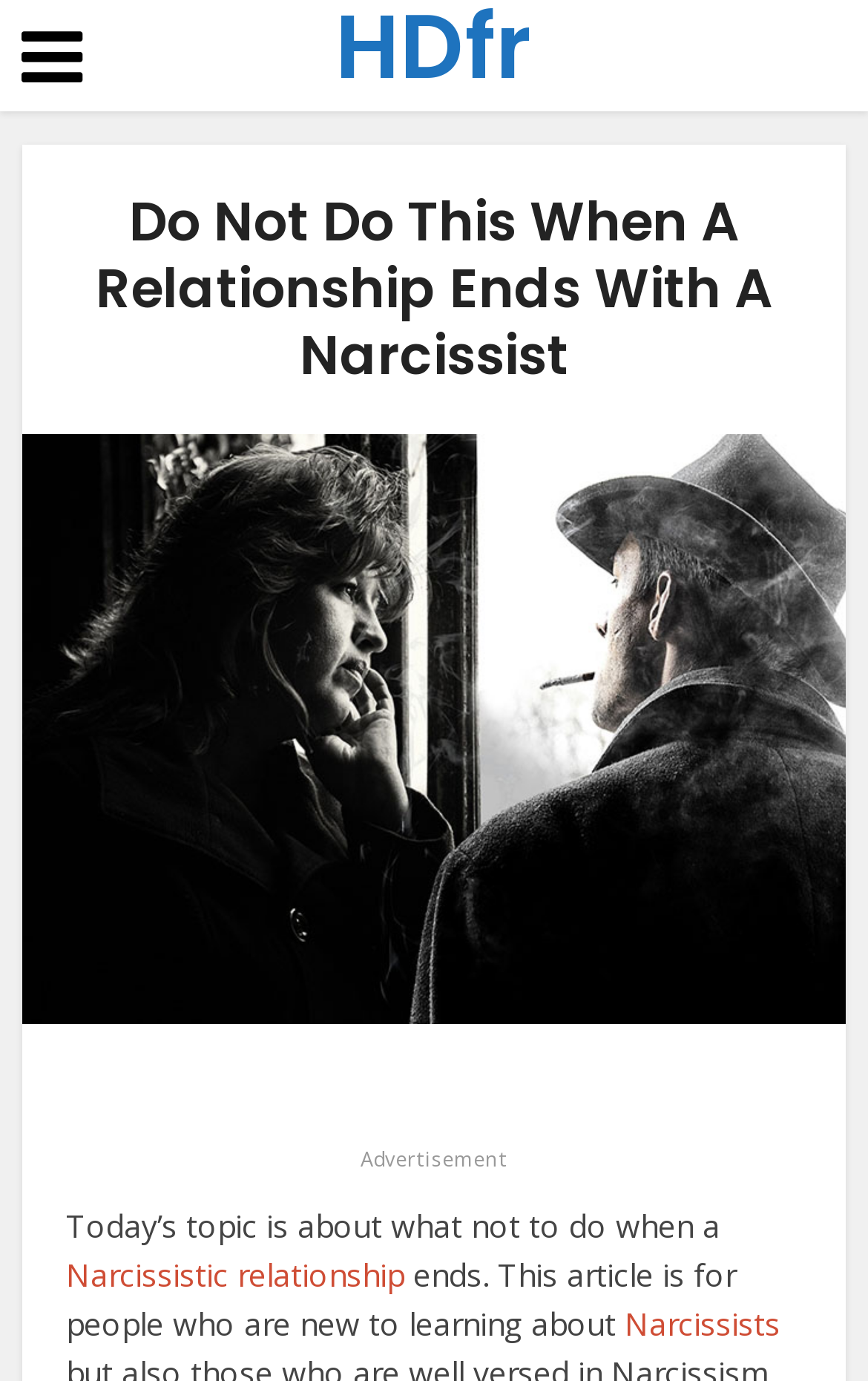Generate the text content of the main headline of the webpage.

Do Not Do This When A Relationship Ends With A Narcissist